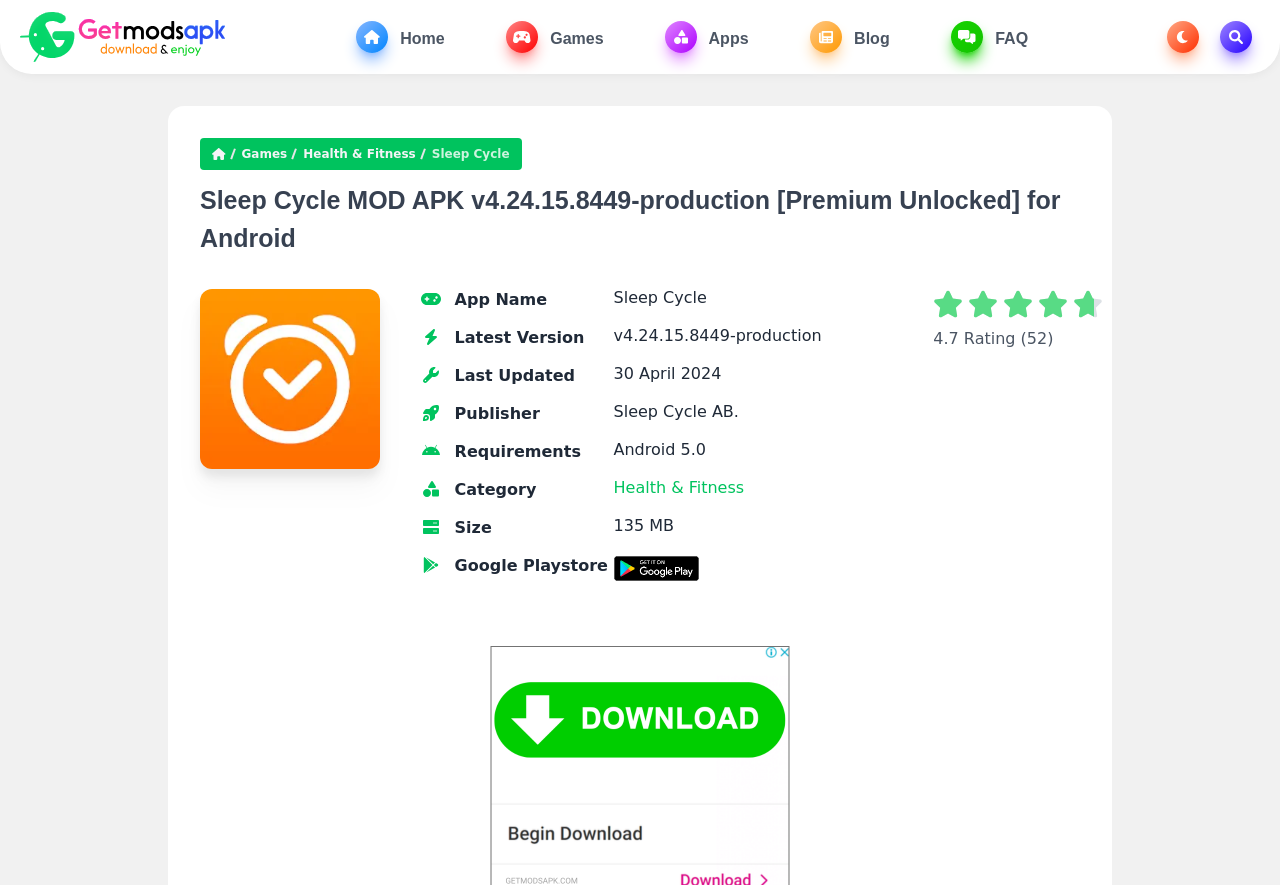What is the rating of the app?
Make sure to answer the question with a detailed and comprehensive explanation.

The rating of the app can be found in the static text '4.7 Rating (52)' which indicates the app's rating and the number of reviews.